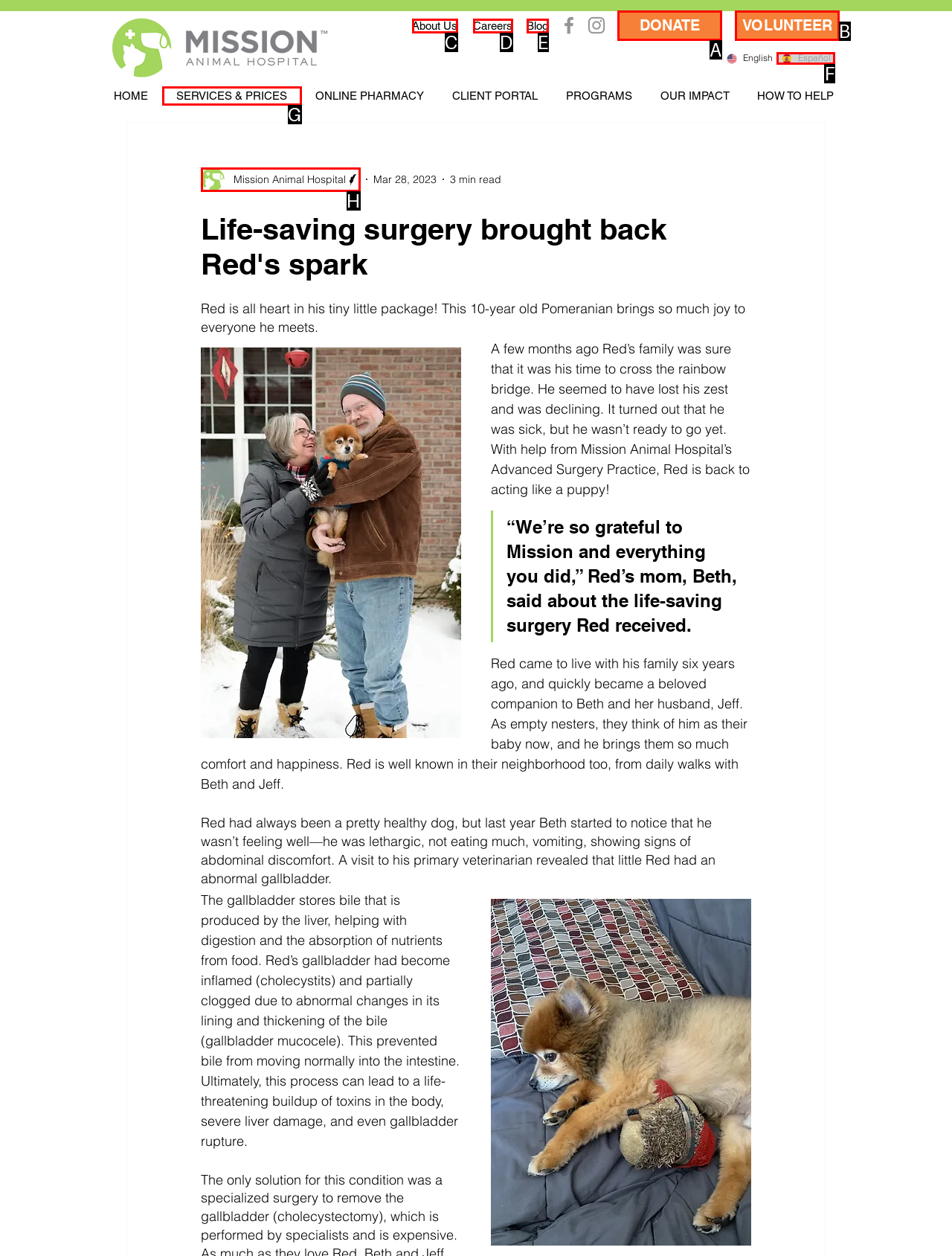Tell me which one HTML element I should click to complete the following task: Switch to Spanish language
Answer with the option's letter from the given choices directly.

F